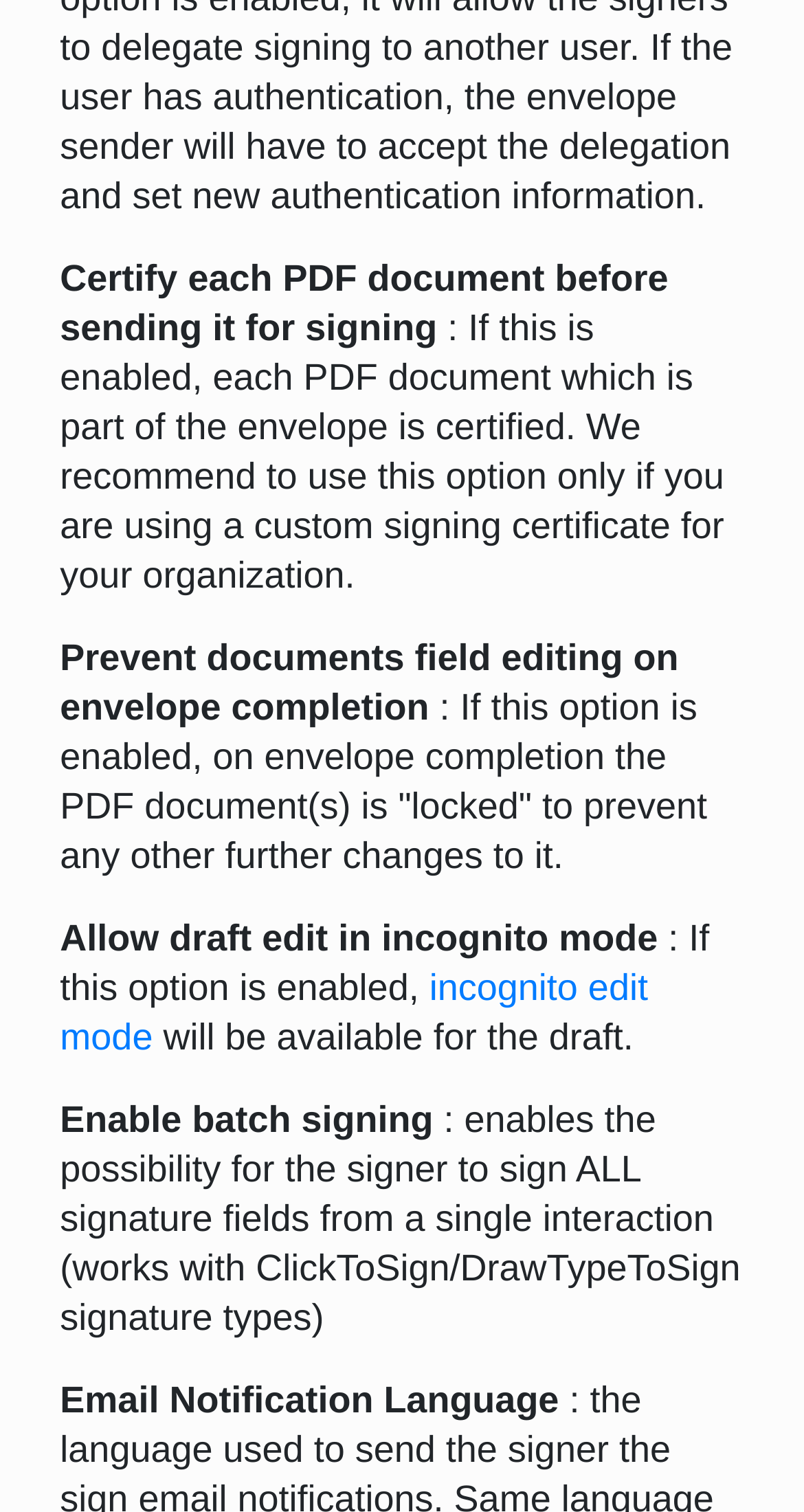By analyzing the image, answer the following question with a detailed response: What is the purpose of incognito edit mode?

The webpage mentions that allowing draft edit in incognito mode makes the draft available for editing in this mode.